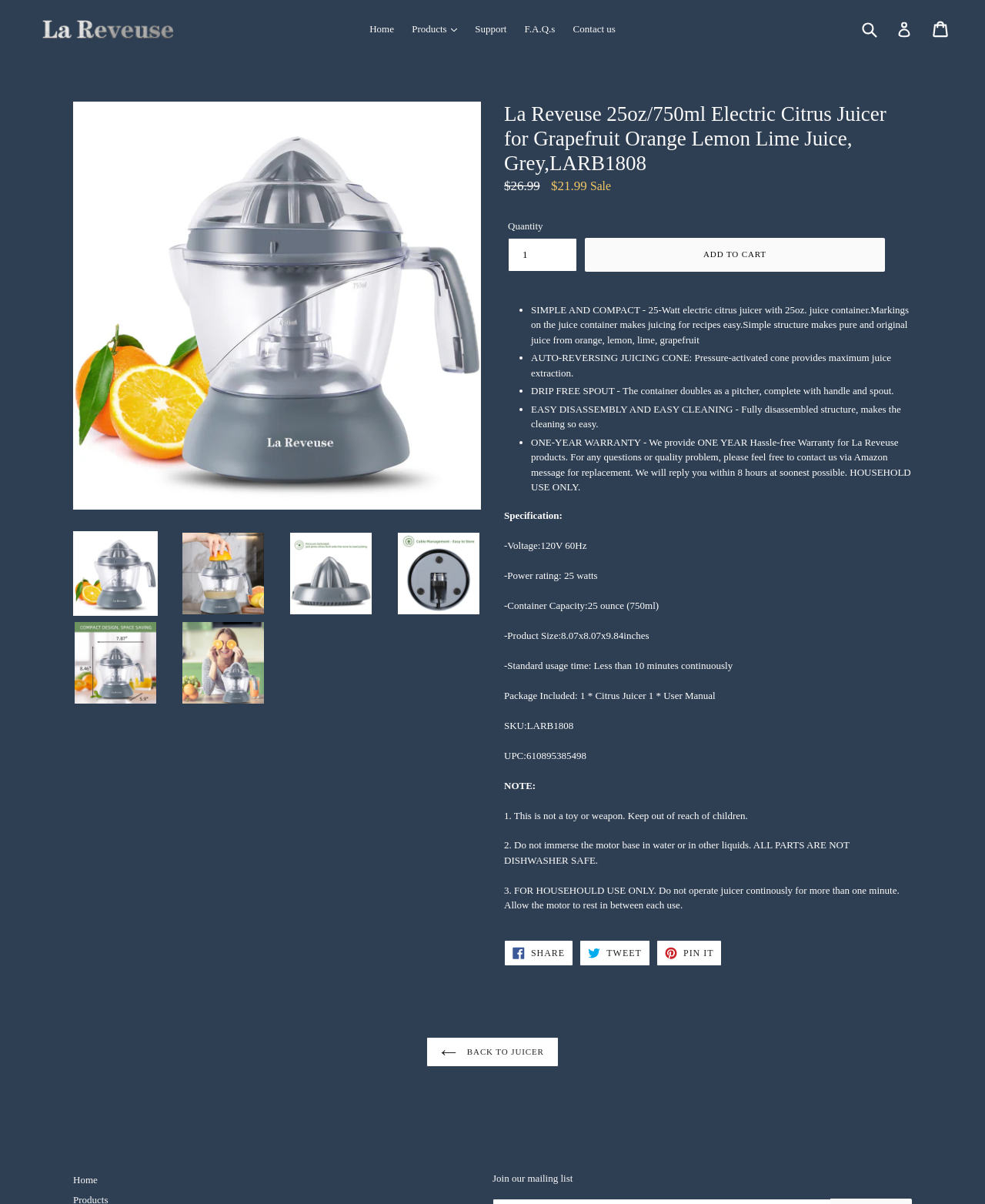What is the warranty period of the product?
Using the information presented in the image, please offer a detailed response to the question.

I found the warranty period of the product by looking at the product description section of the webpage, which mentions that the product comes with a one-year hassle-free warranty.